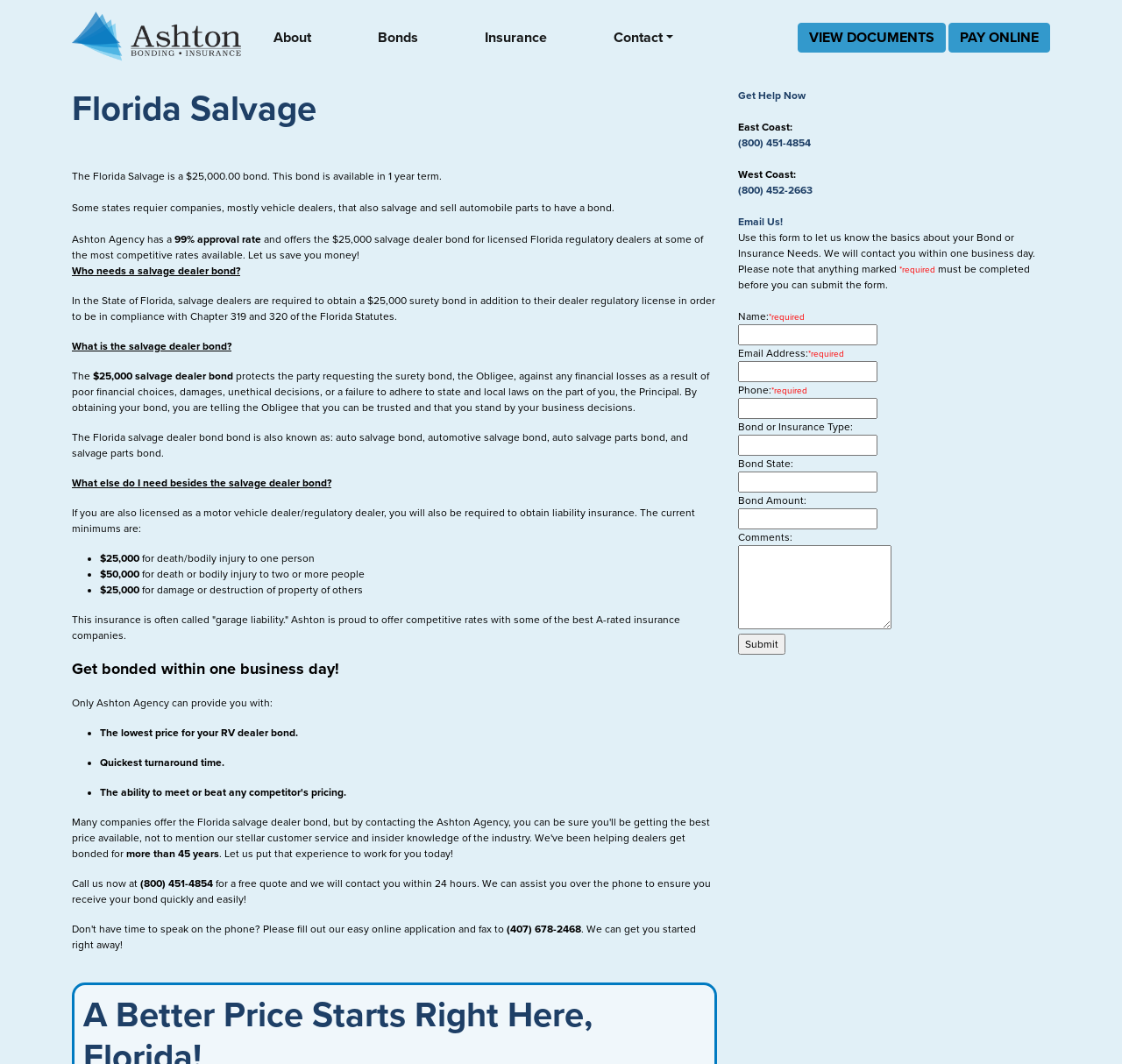Show the bounding box coordinates of the element that should be clicked to complete the task: "Click the 'About' link".

[0.237, 0.021, 0.283, 0.05]